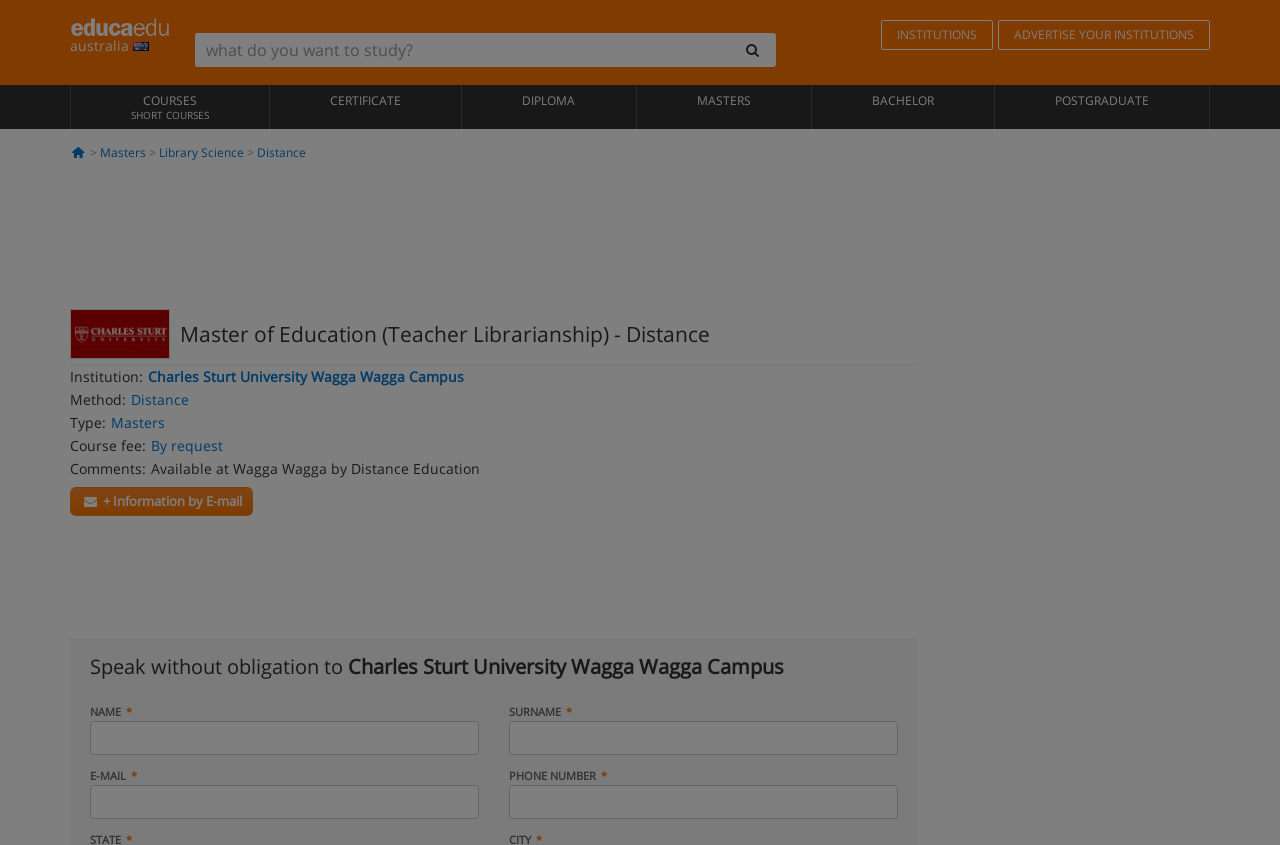Locate the bounding box coordinates of the clickable element to fulfill the following instruction: "request information by email". Provide the coordinates as four float numbers between 0 and 1 in the format [left, top, right, bottom].

[0.055, 0.576, 0.198, 0.61]